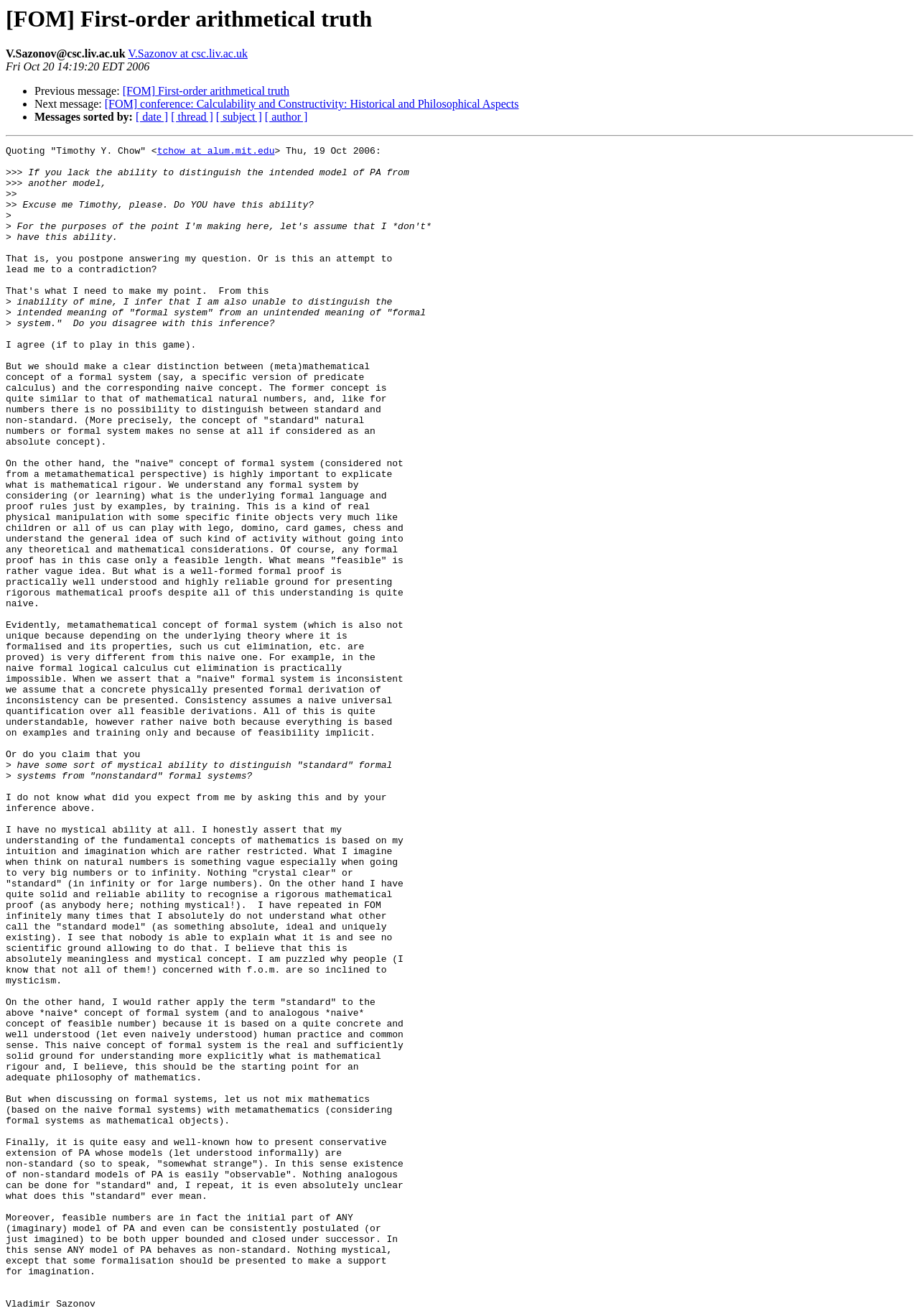What is the date of the email?
Provide a fully detailed and comprehensive answer to the question.

The date of the email is Fri Oct 20 14:19:20 EDT 2006, which can be found in the StaticText element 'Fri Oct 20 14:19:20 EDT 2006'.